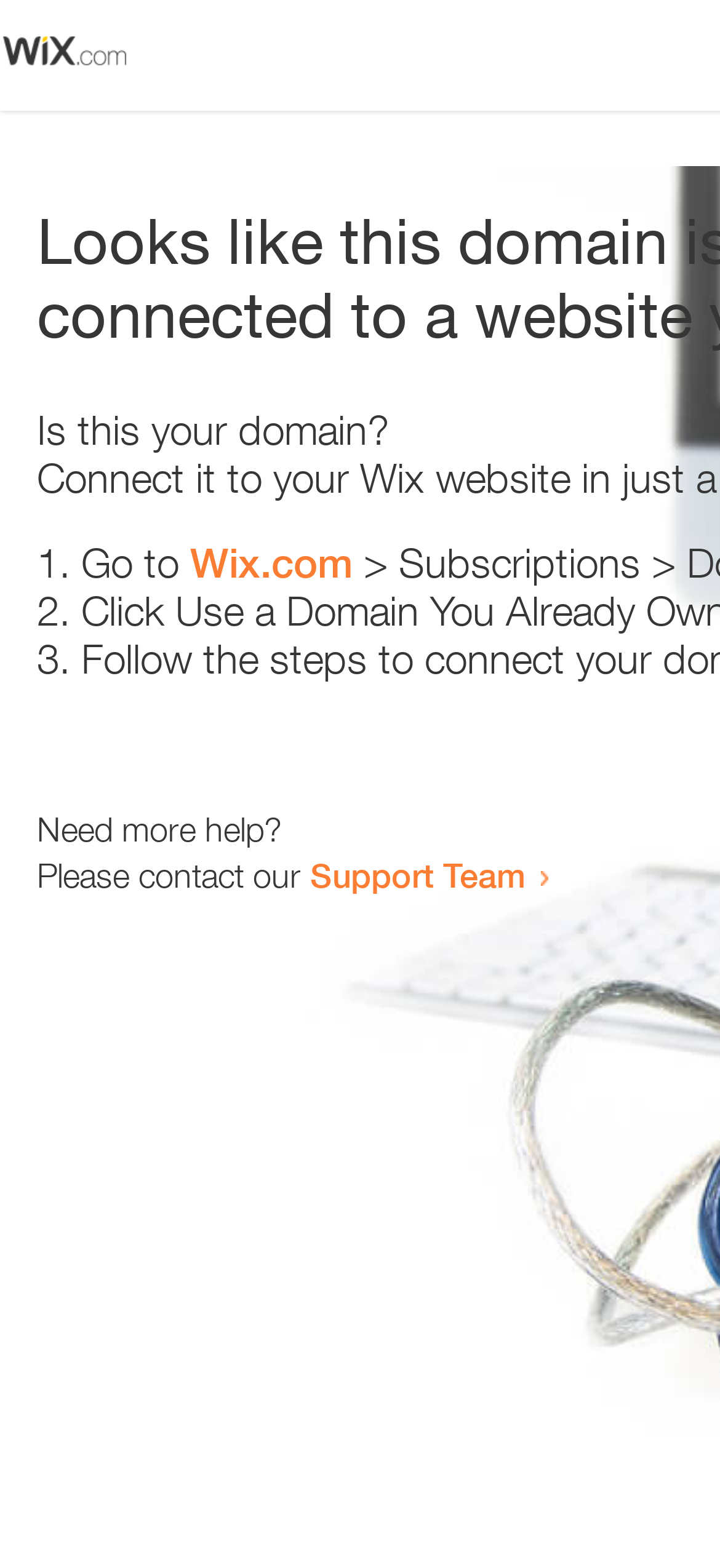Please provide a short answer using a single word or phrase for the question:
How many list items are there?

3